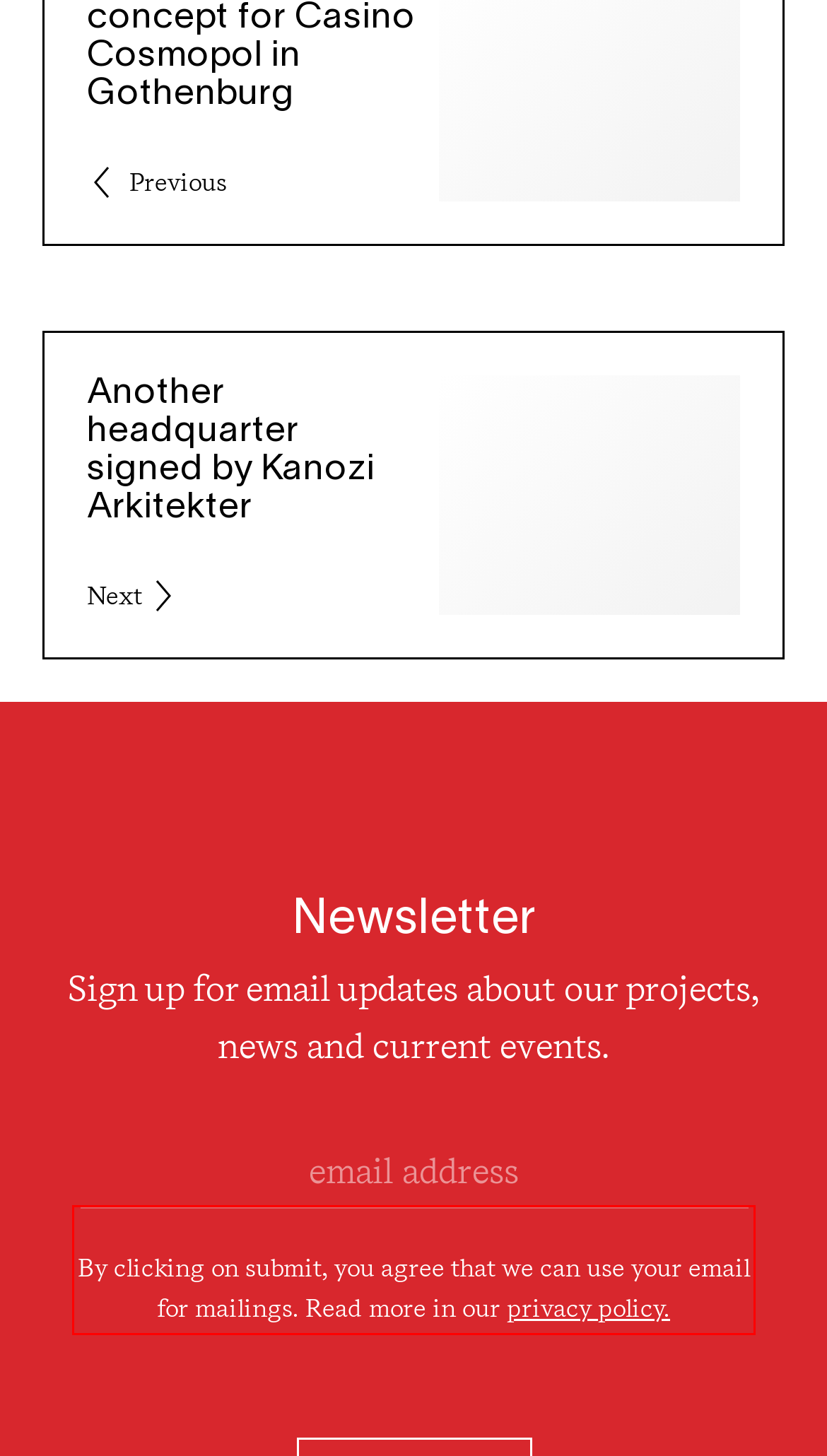Your task is to recognize and extract the text content from the UI element enclosed in the red bounding box on the webpage screenshot.

By clicking on submit, you agree that we can use your email for mailings. Read more in our privacy policy.